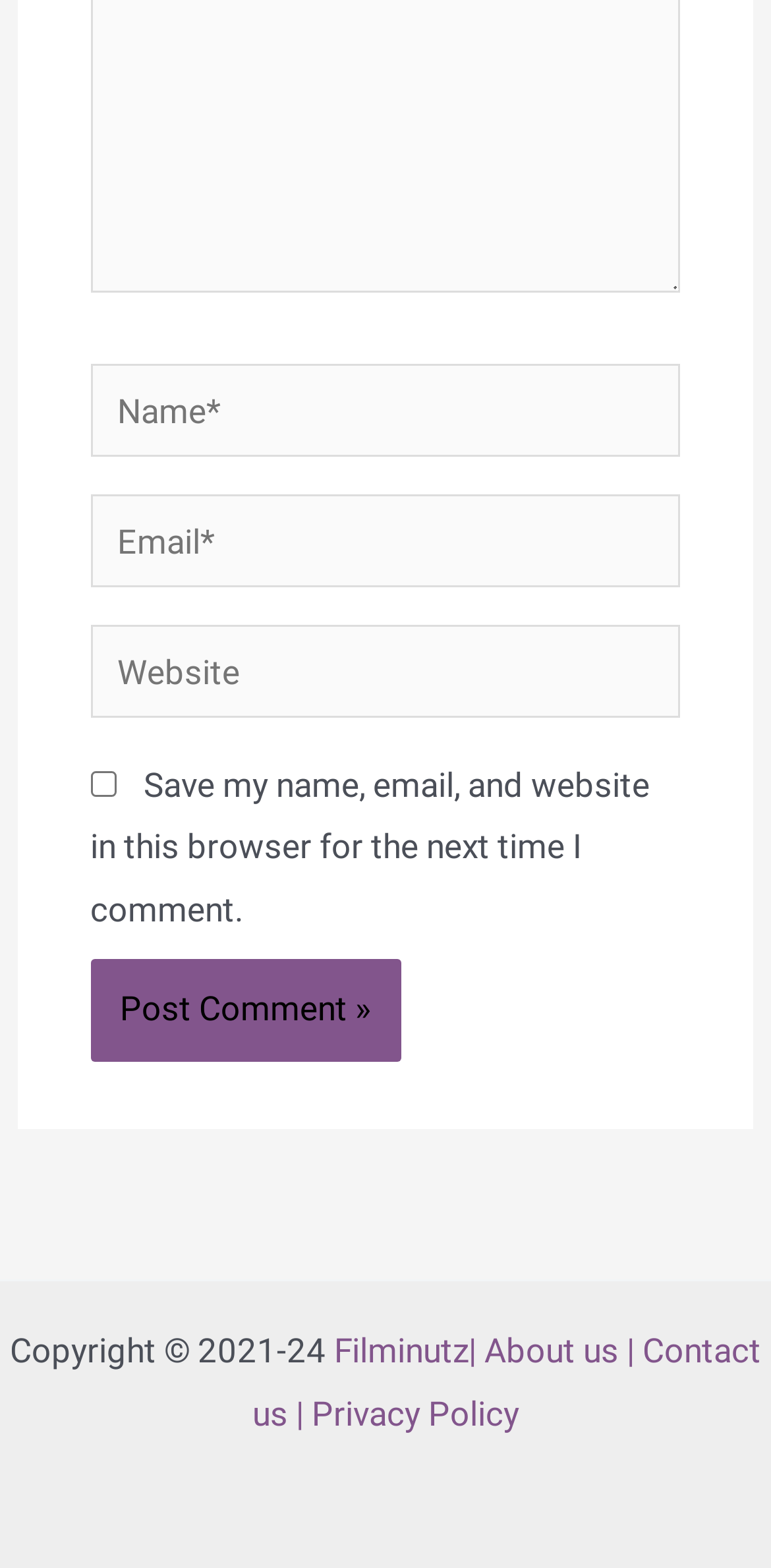What is the purpose of the checkbox?
Please describe in detail the information shown in the image to answer the question.

The checkbox is labeled 'Save my name, email, and website in this browser for the next time I comment.' which indicates that its purpose is to save the user's comment information for future use.